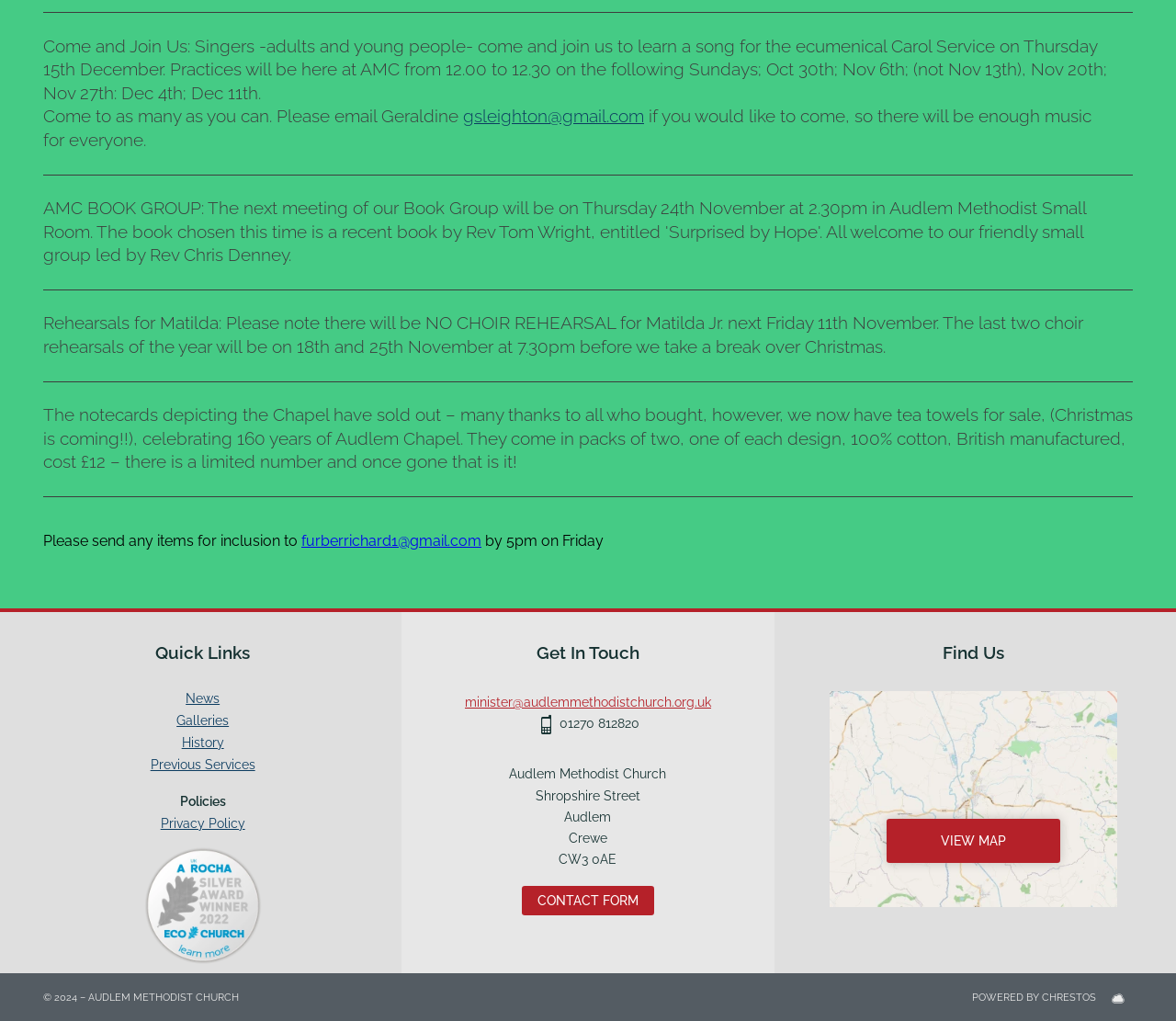What is the cost of the tea towels celebrating 160 years of Audlem Chapel?
Answer the question in as much detail as possible.

I found this information in the third paragraph of the webpage, which mentions 'They come in packs of two, one of each design, 100% cotton, British manufactured, cost £12 – there is a limited number and once gone that is it!'